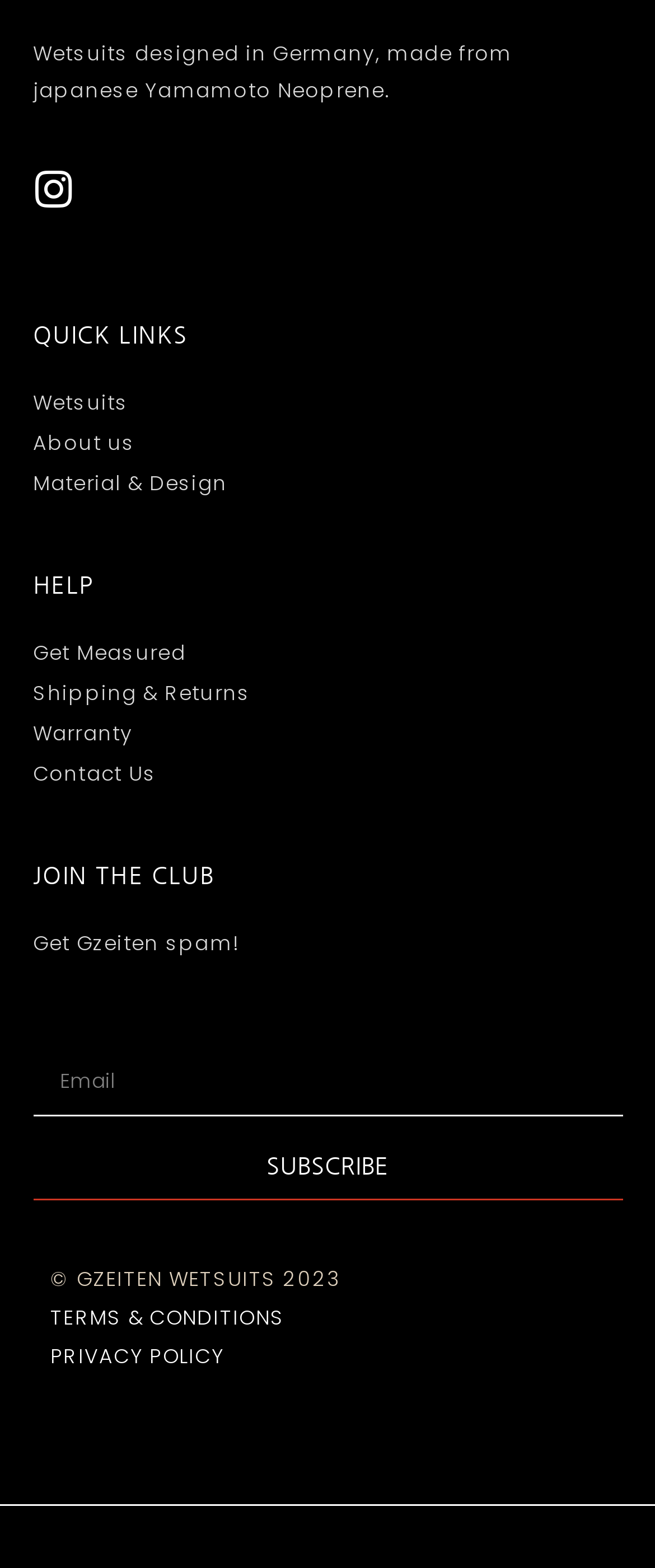Specify the bounding box coordinates of the region I need to click to perform the following instruction: "Subscribe to the newsletter". The coordinates must be four float numbers in the range of 0 to 1, i.e., [left, top, right, bottom].

[0.05, 0.722, 0.95, 0.765]